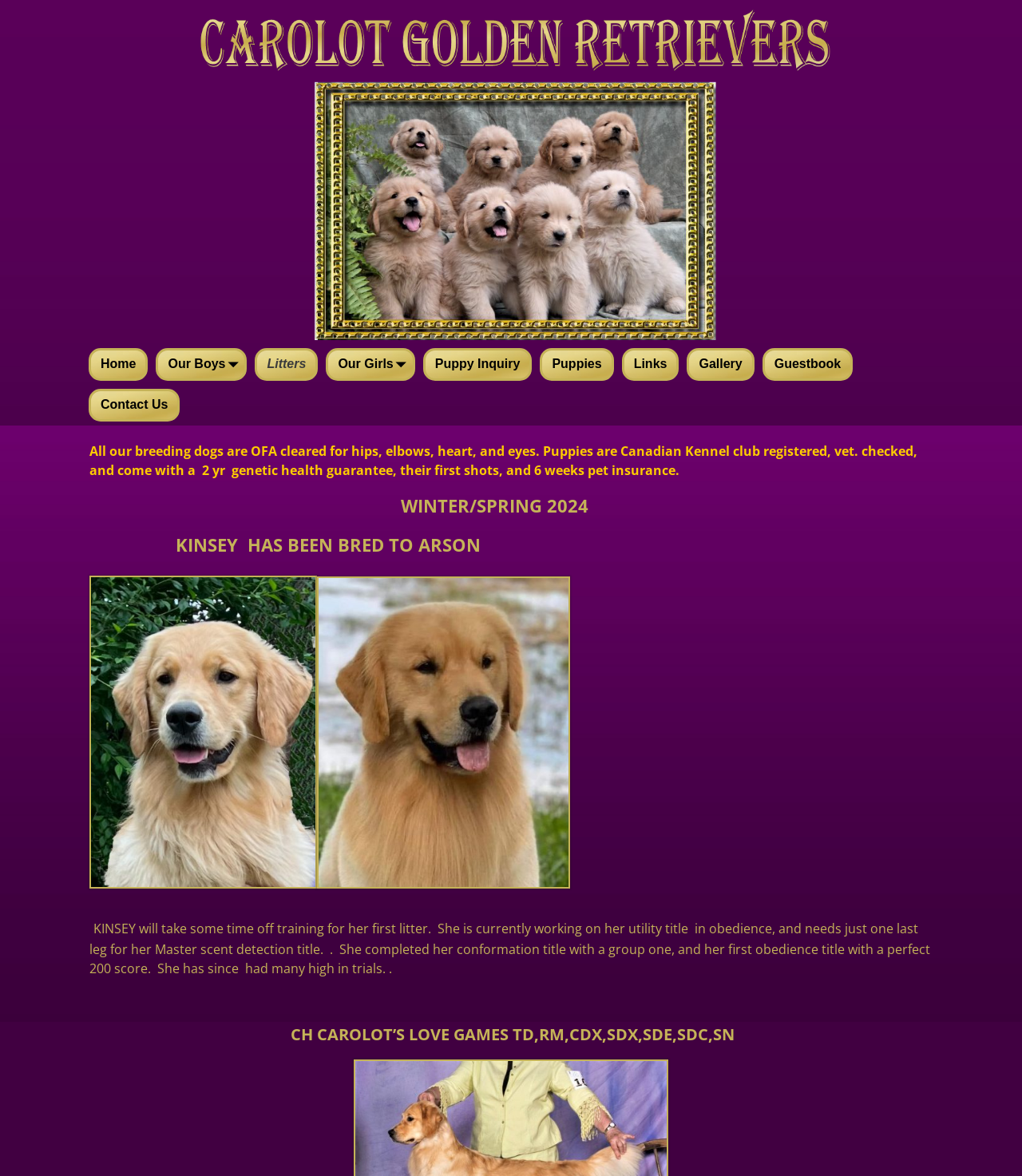What is the title of the dog mentioned at the bottom of the page?
Based on the screenshot, provide your answer in one word or phrase.

CH CAROLOT’S LOVE GAMES TD,RM,CDX,SDX,SDE,SDC,SN